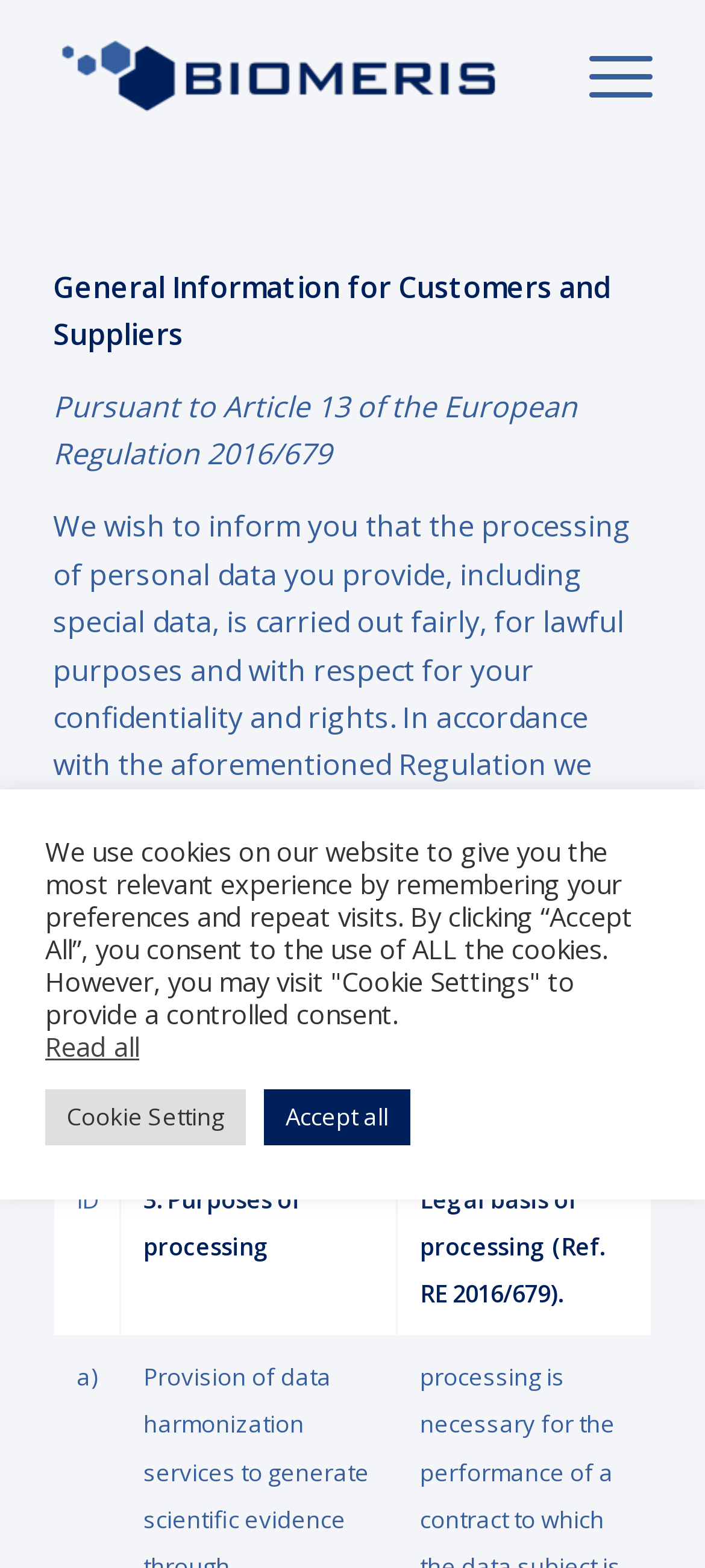What is the VAT number of Biomeris Srl?
Kindly offer a comprehensive and detailed response to the question.

The VAT number of Biomeris Srl is mentioned in the text as 'VAT no. 02441670185', which is located in the section describing the general information for customers and suppliers.